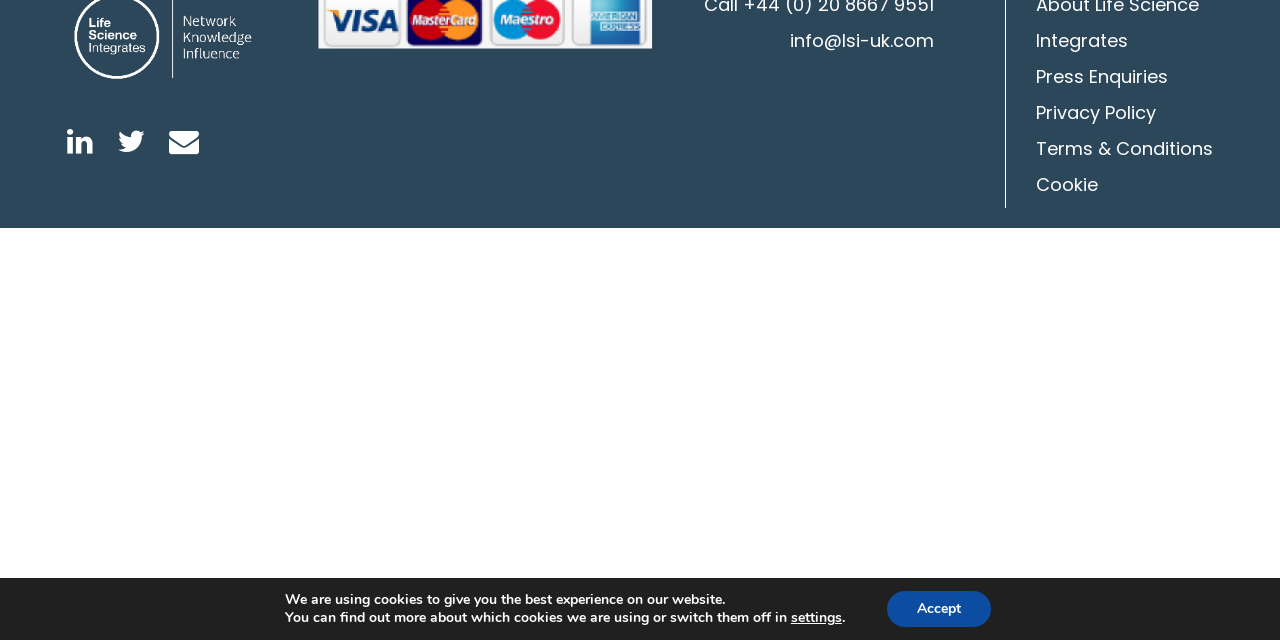Extract the bounding box coordinates for the described element: "Cookie". The coordinates should be represented as four float numbers between 0 and 1: [left, top, right, bottom].

[0.809, 0.269, 0.948, 0.31]